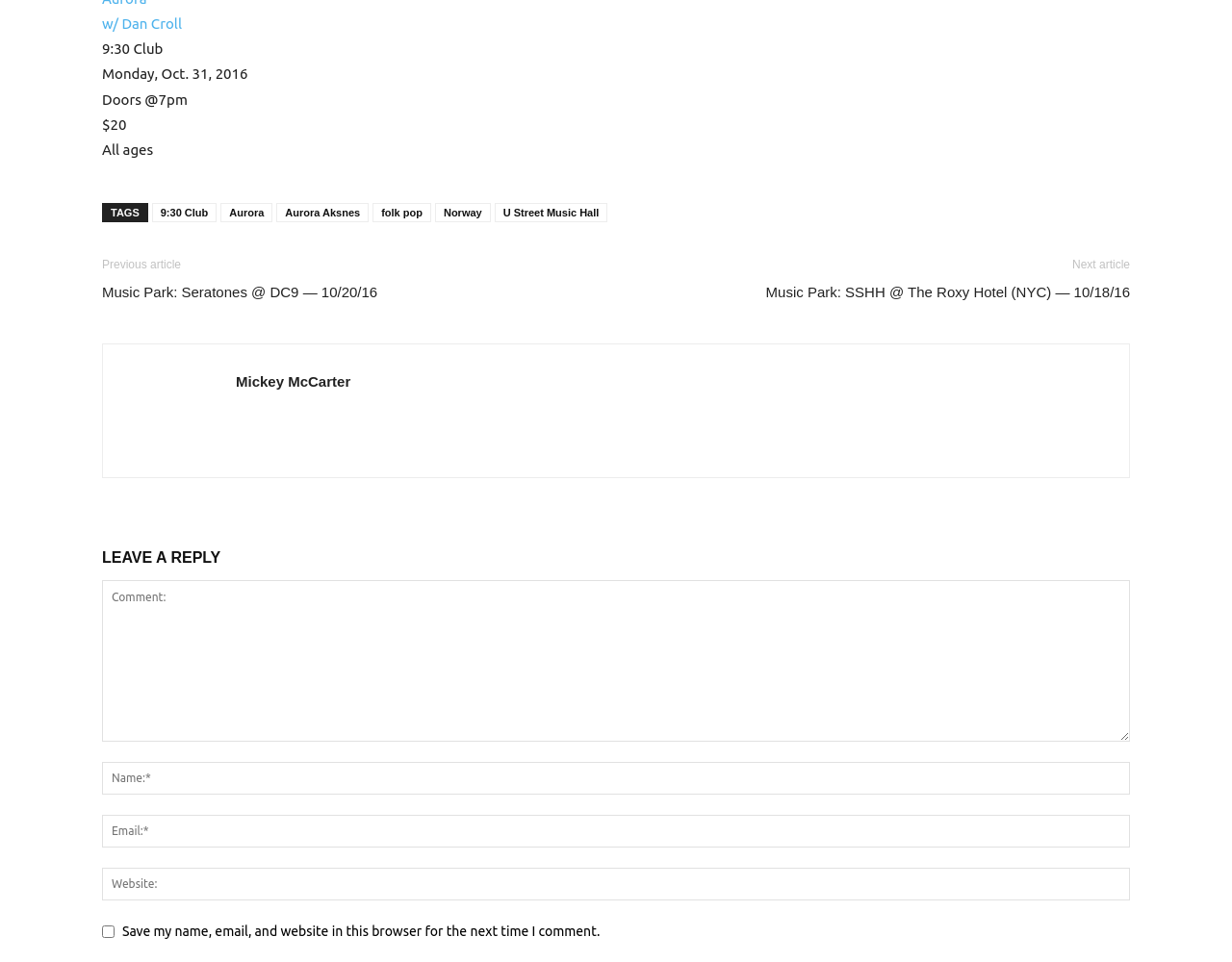Please mark the clickable region by giving the bounding box coordinates needed to complete this instruction: "Enter your name".

[0.083, 0.792, 0.917, 0.826]